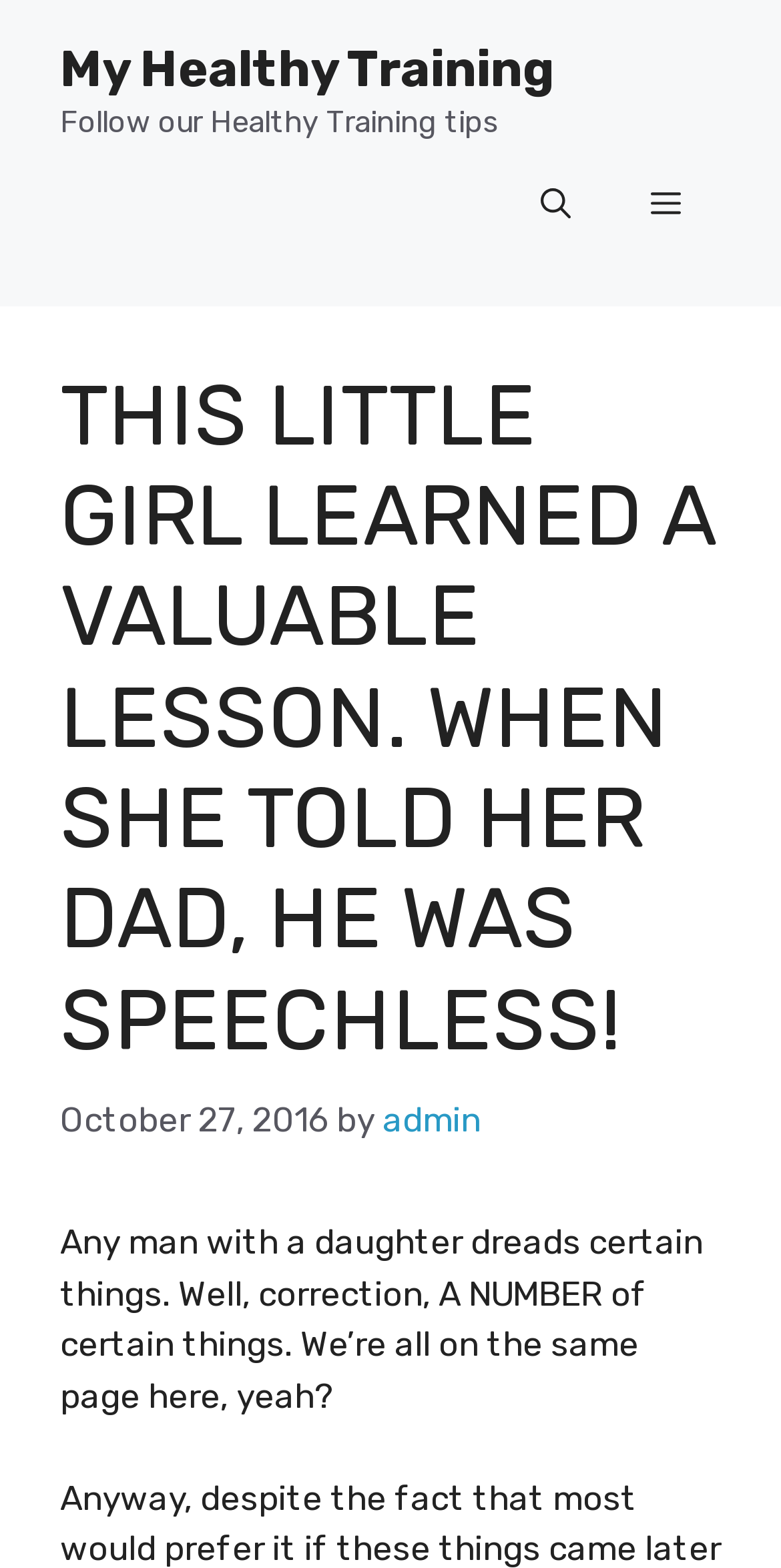Provide a one-word or one-phrase answer to the question:
What is the name of the website?

My Healthy Training